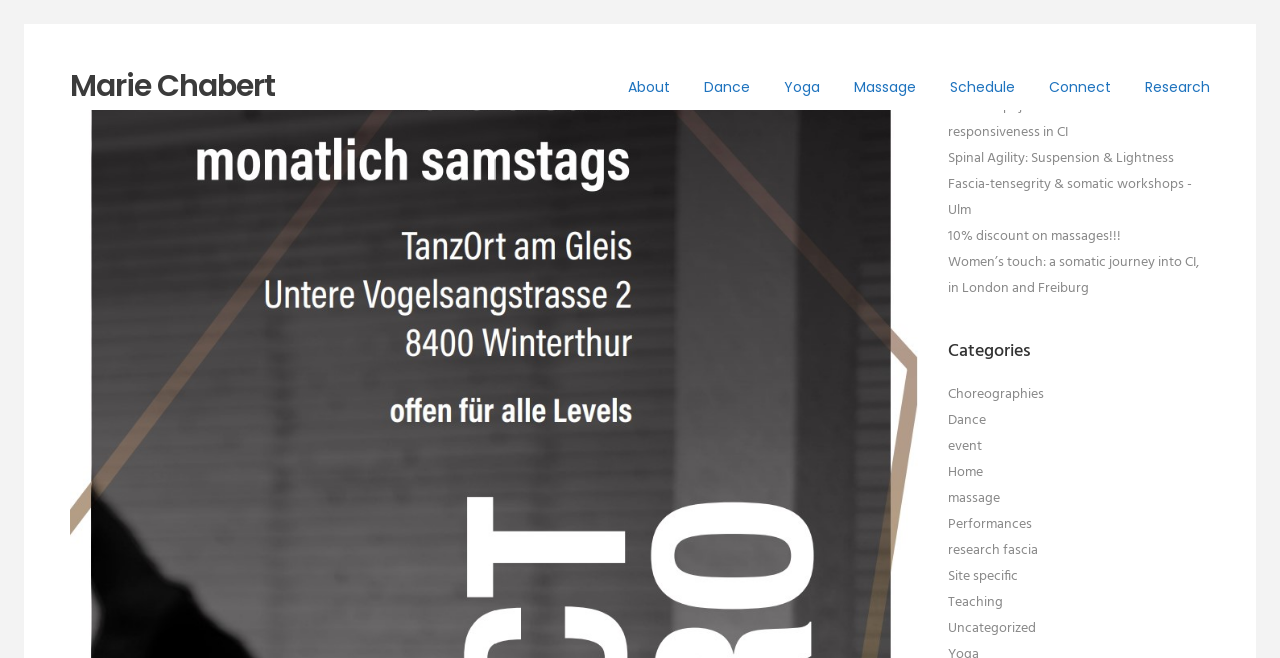Find the bounding box coordinates of the element you need to click on to perform this action: 'Go to the About page'. The coordinates should be represented by four float values between 0 and 1, in the format [left, top, right, bottom].

[0.491, 0.117, 0.523, 0.147]